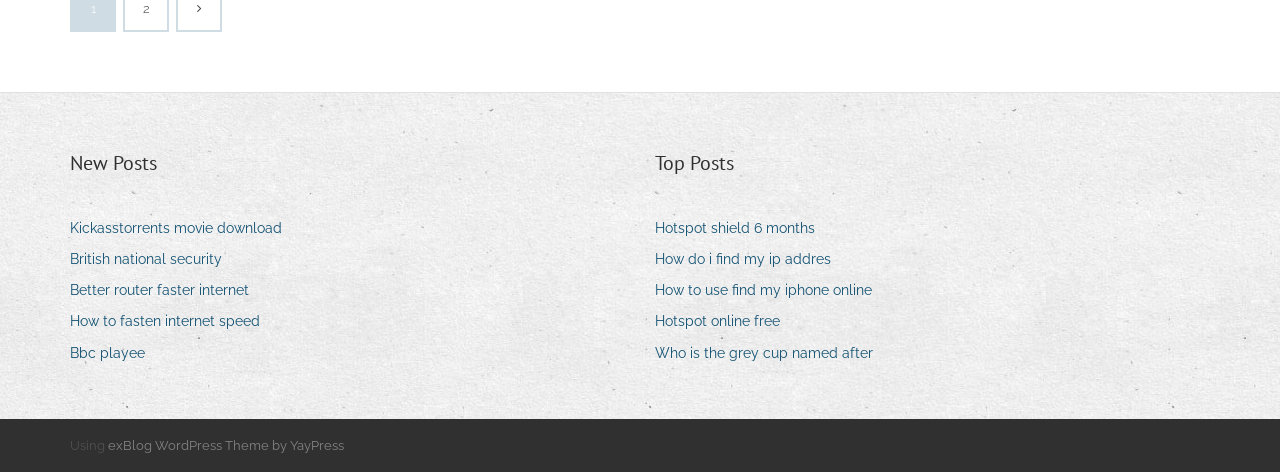Please pinpoint the bounding box coordinates for the region I should click to adhere to this instruction: "View new posts".

[0.055, 0.313, 0.123, 0.377]